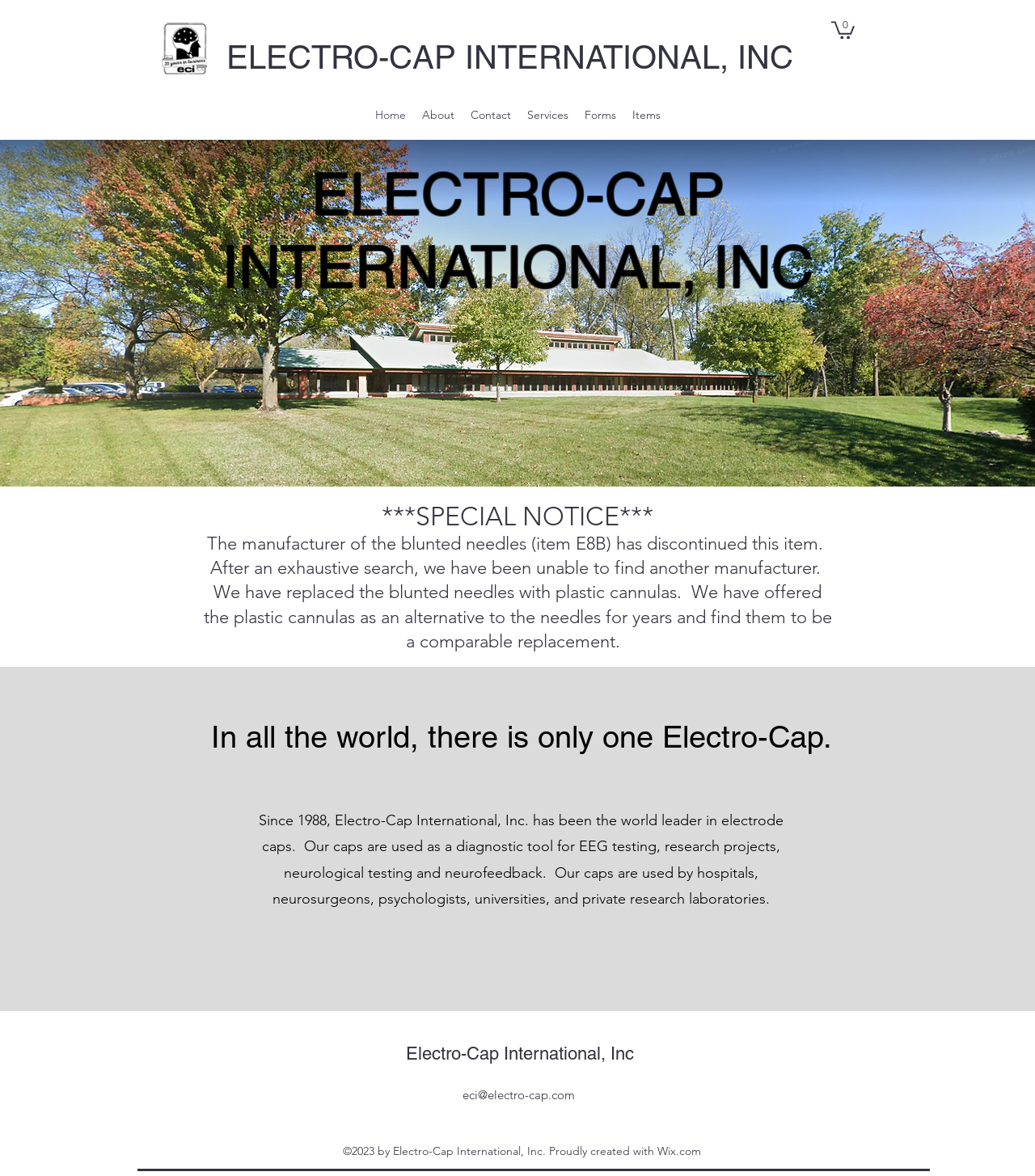What is the special notice about?
Give a detailed explanation using the information visible in the image.

The special notice is about the discontinuation of blunted needles (item E8B) by the manufacturer, and the company's replacement of them with plastic cannulas. This information is found in the heading element with the text '***SPECIAL NOTICE***...'.